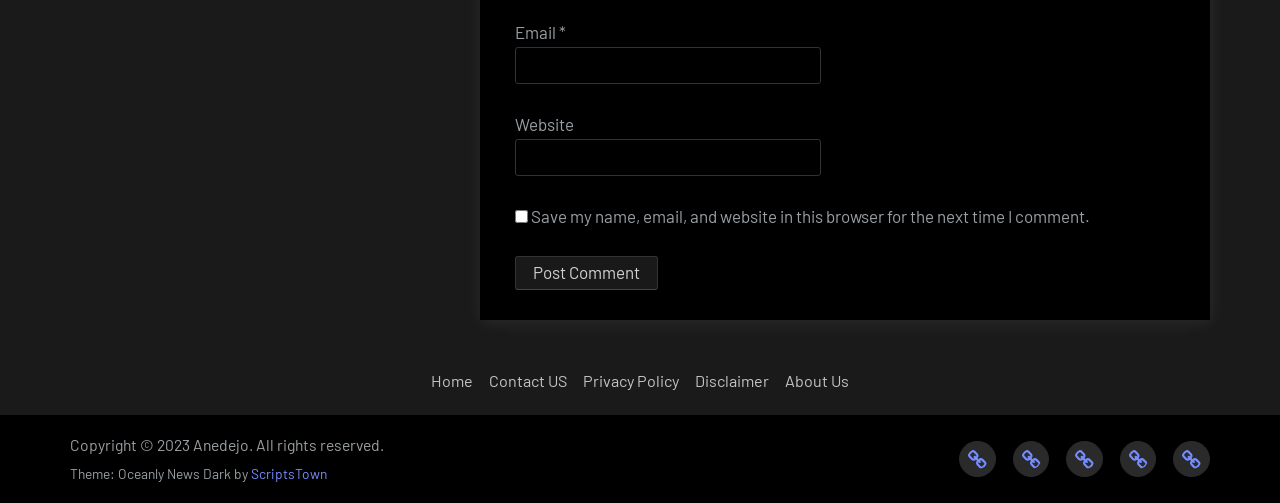Using the elements shown in the image, answer the question comprehensively: What is the label of the first textbox?

The first textbox has a label 'Email' which is indicated by the StaticText element with OCR text 'Email' and bounding box coordinates [0.402, 0.043, 0.437, 0.083].